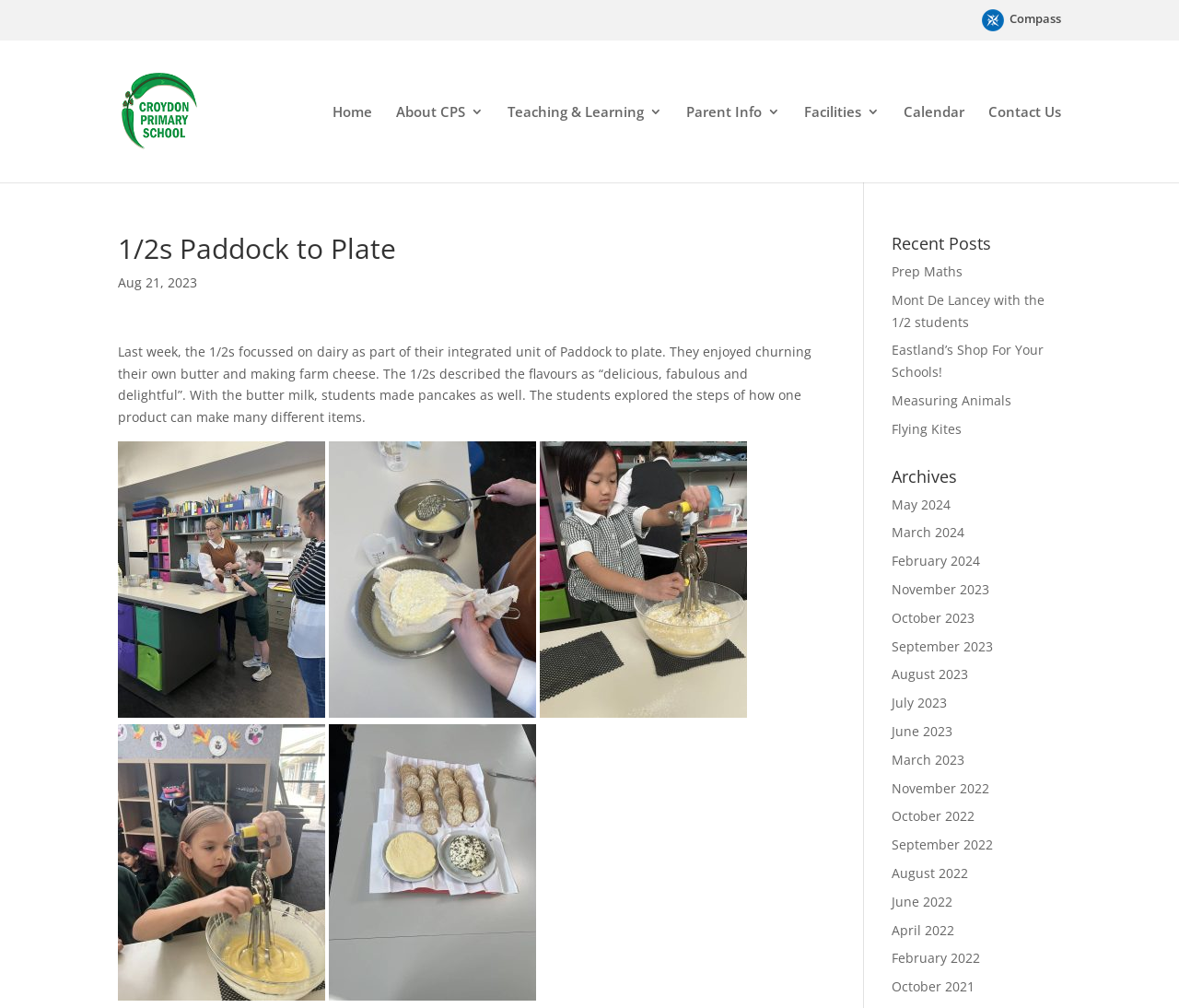Using the elements shown in the image, answer the question comprehensively: What is the name of the school?

The name of the school can be found in the link 'Croydon Primary School' with bounding box coordinates [0.103, 0.1, 0.196, 0.117] and also in the image 'Croydon Primary School' with bounding box coordinates [0.103, 0.056, 0.196, 0.164].